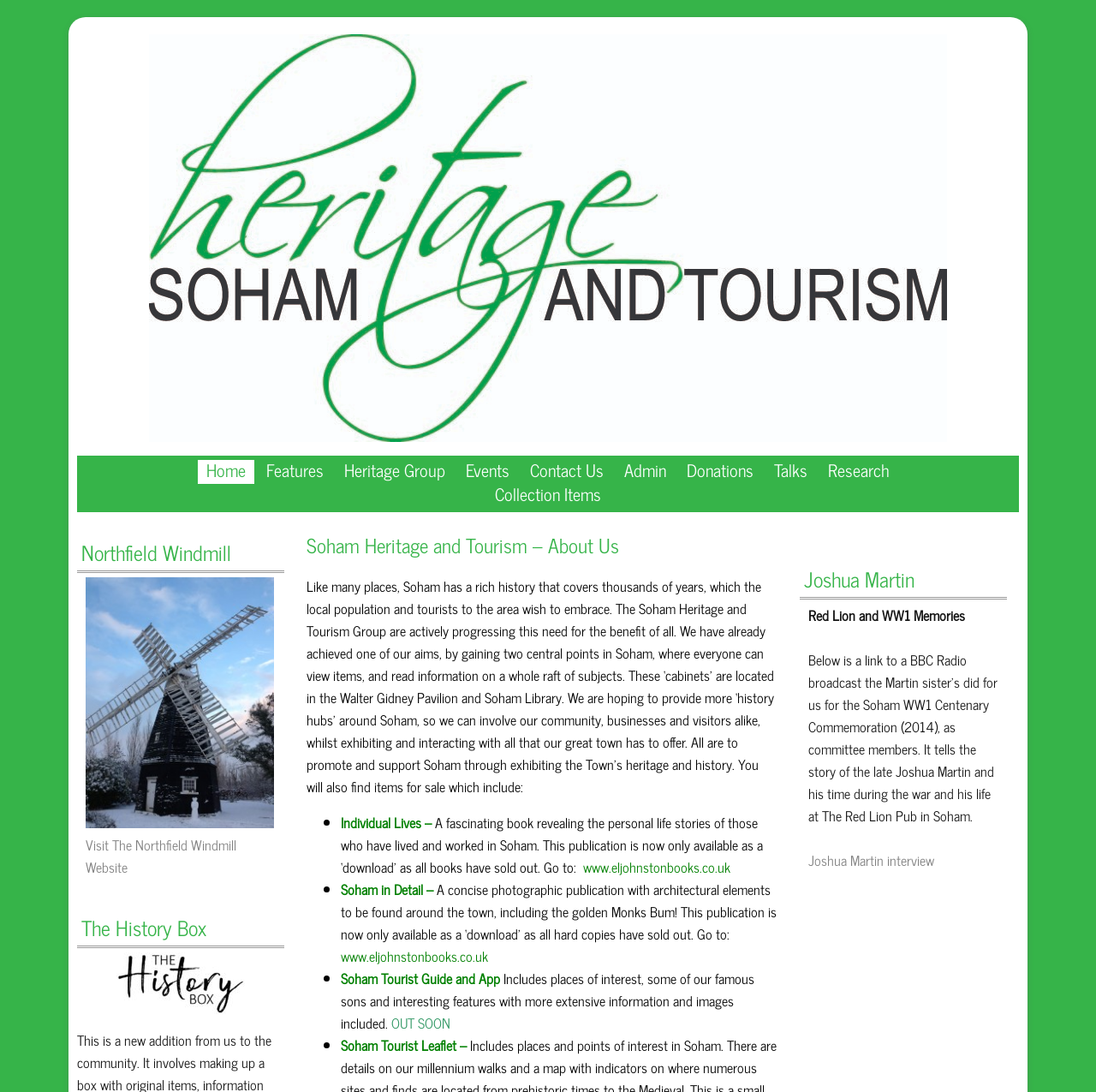Please specify the bounding box coordinates for the clickable region that will help you carry out the instruction: "Go to the Donations page".

[0.619, 0.421, 0.695, 0.443]